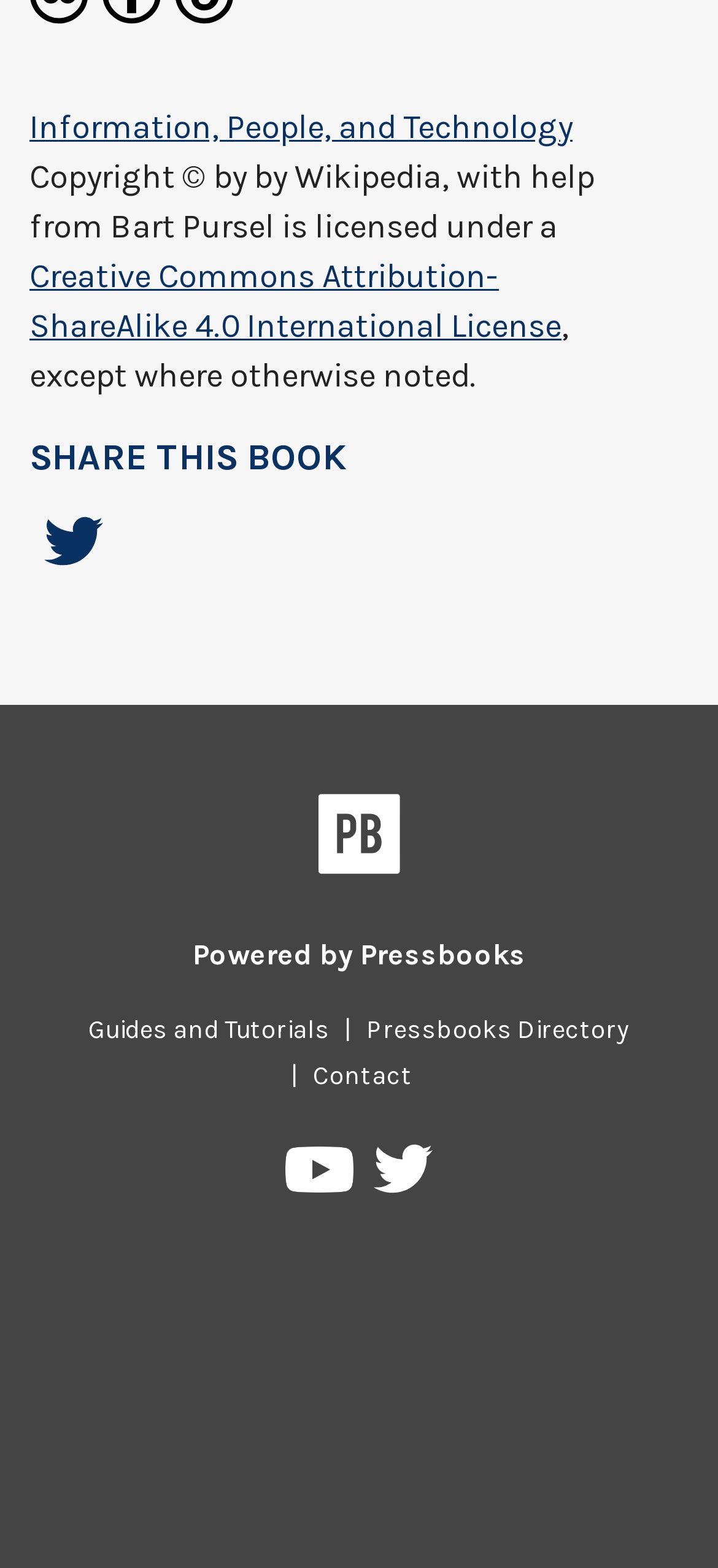What is the license under which the content is shared?
Please answer the question with a detailed response using the information from the screenshot.

The answer can be obtained by reading the text 'is licensed under a' followed by the link 'Creative Commons Attribution-ShareAlike 4.0 International License' which specifies the license.